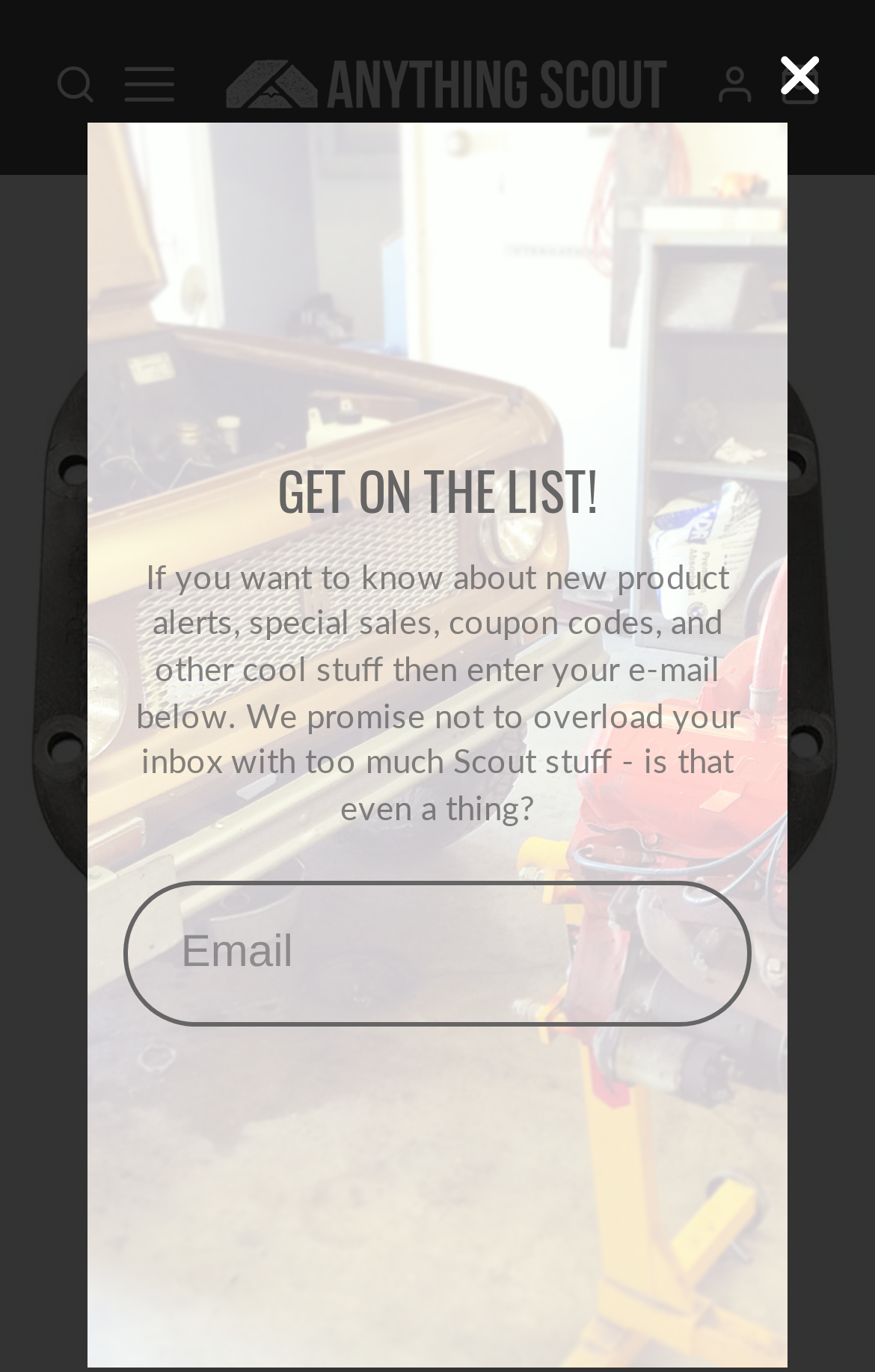Is there a button on this webpage?
Answer the question with a single word or phrase by looking at the picture.

Yes